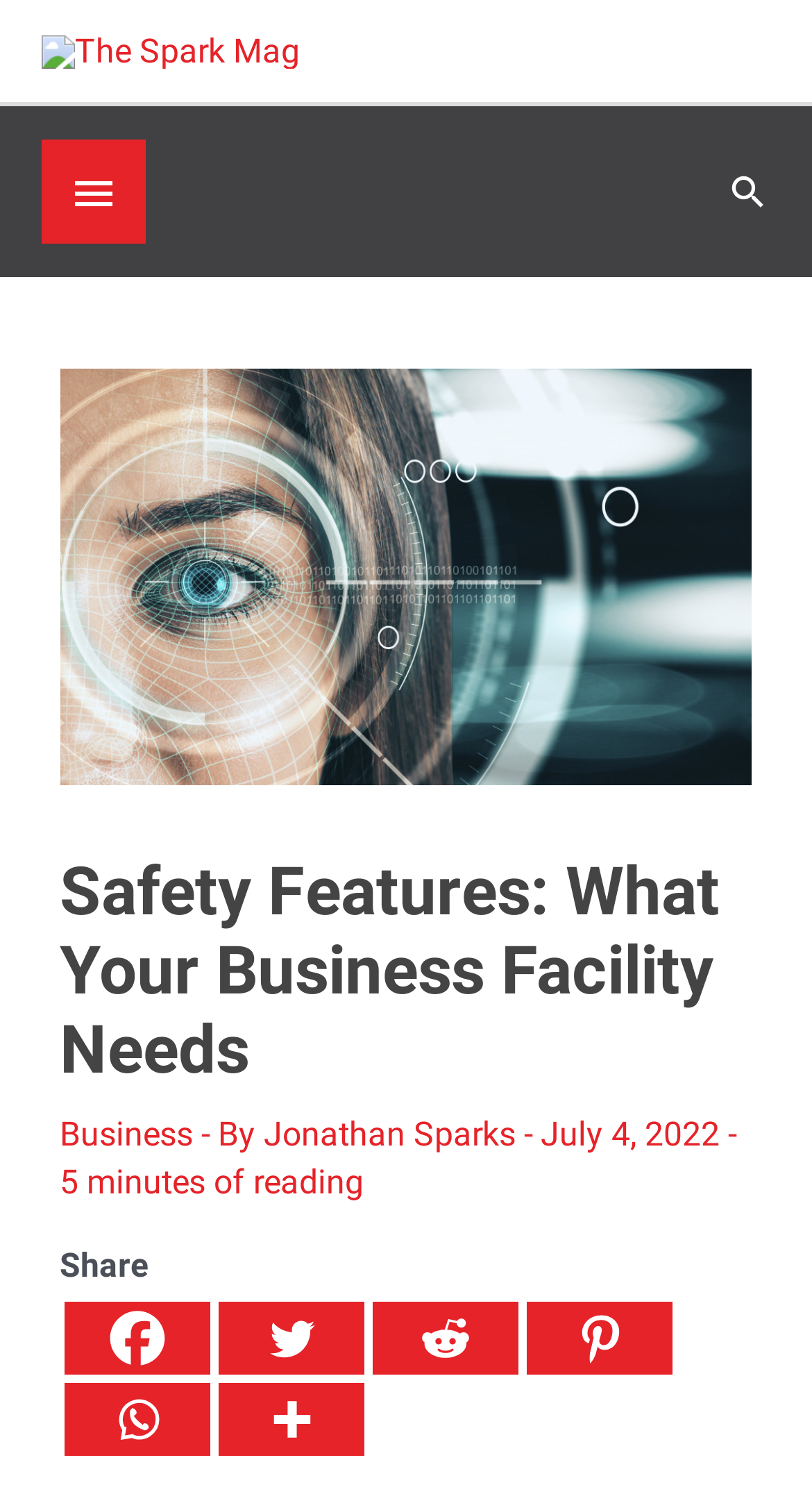Determine the primary headline of the webpage.

Safety Features: What Your Business Facility Needs